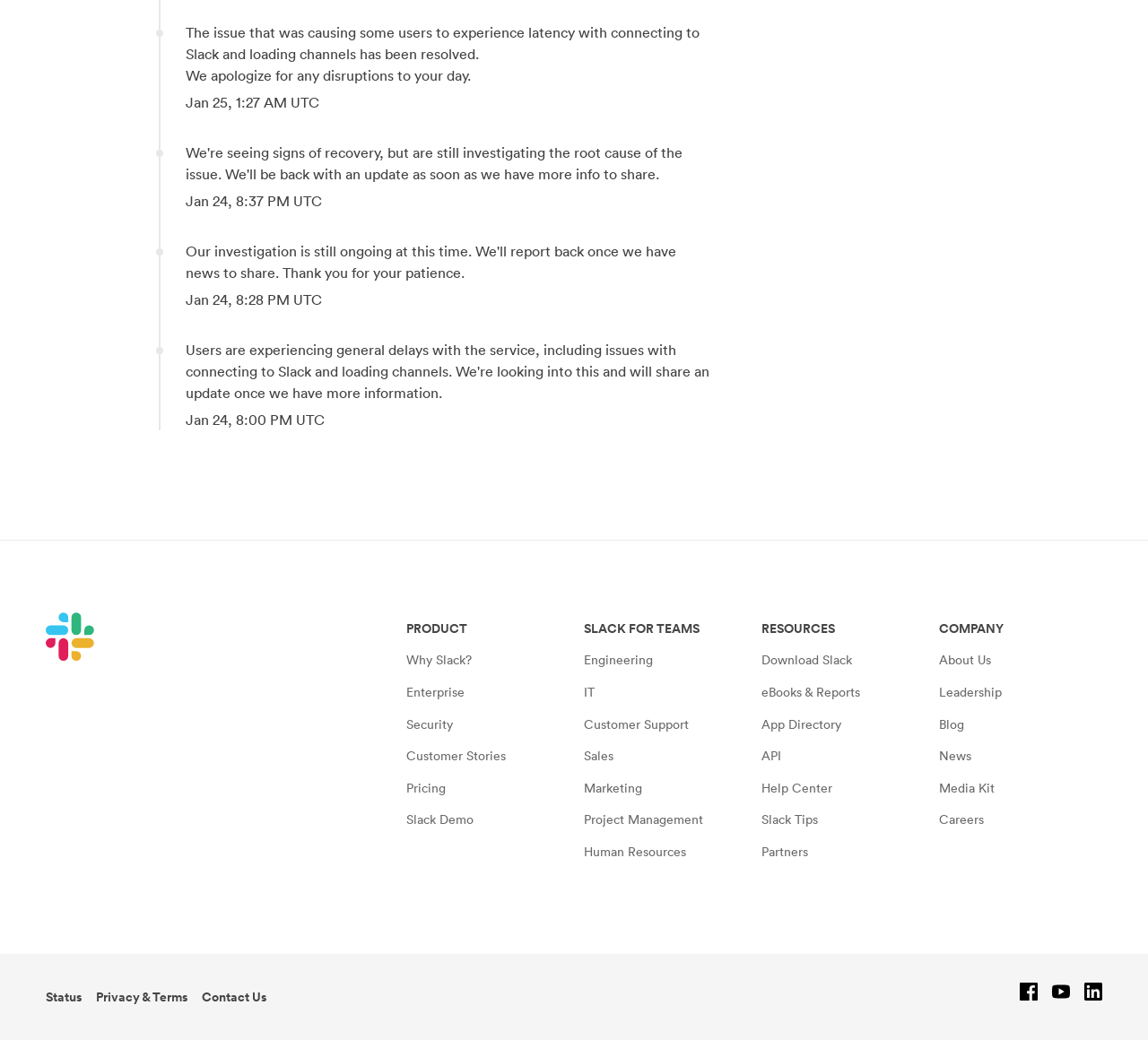Using the provided element description: "API", identify the bounding box coordinates. The coordinates should be four floats between 0 and 1 in the order [left, top, right, bottom].

[0.663, 0.712, 0.681, 0.742]